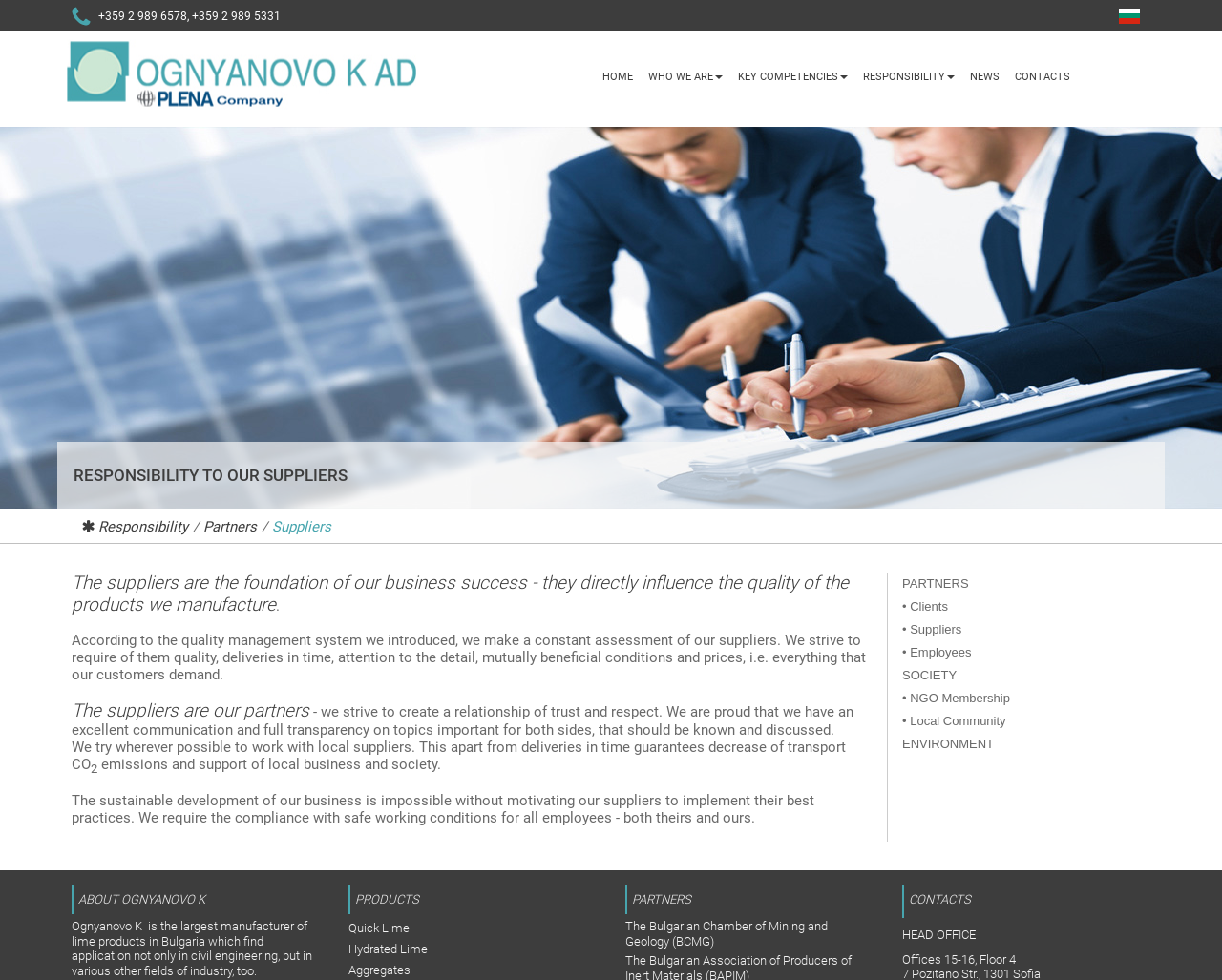Find the bounding box coordinates of the area to click in order to follow the instruction: "Search by Keyword".

None